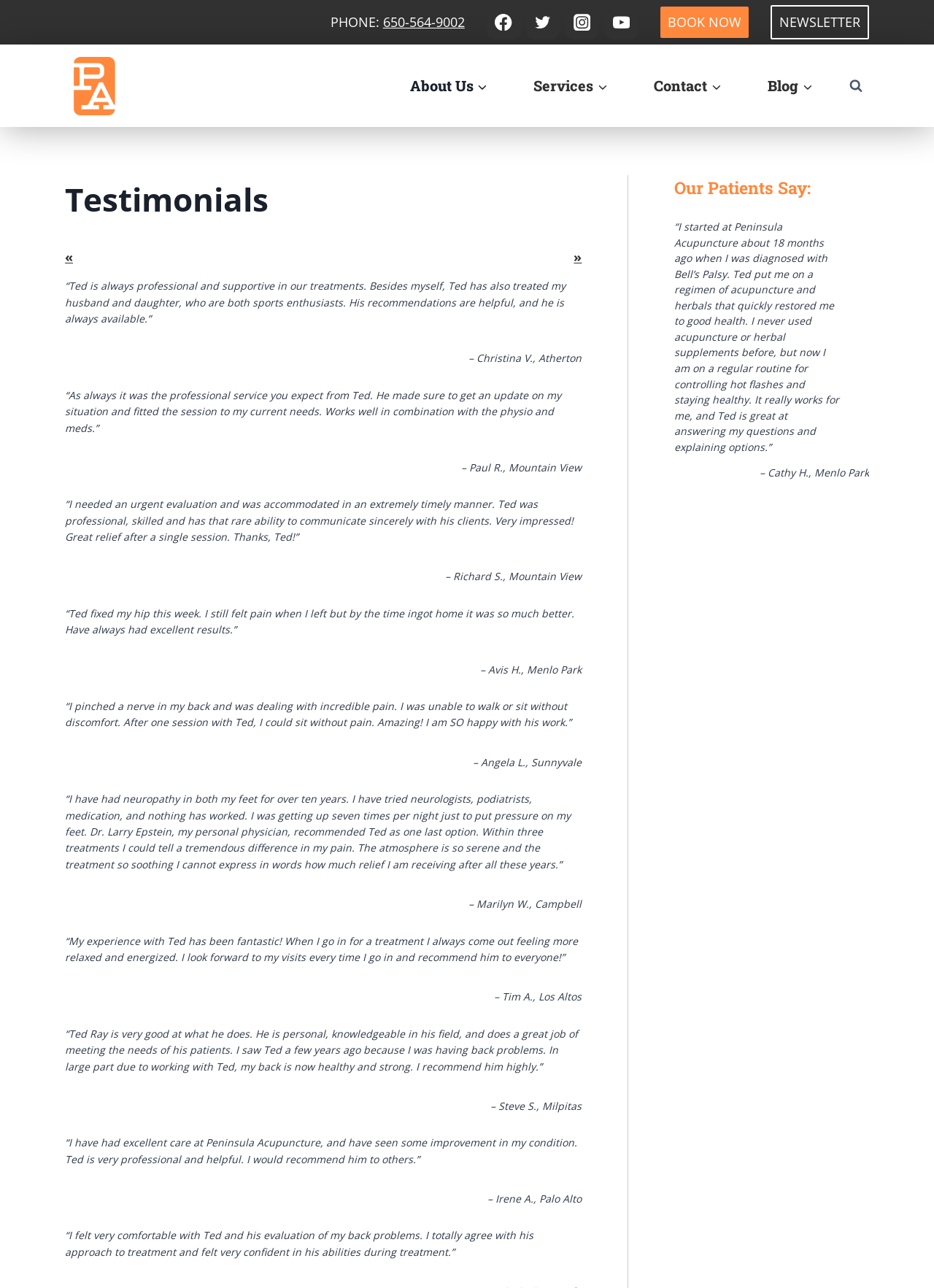Articulate a complete and detailed caption of the webpage elements.

The webpage is about testimonials for Peninsula Acupuncture, with a focus on the experiences of patients who have received treatment from Ted, the acupuncturist. At the top of the page, there is a phone number and links to social media platforms, including Facebook, Twitter, Instagram, and YouTube. Below this, there is a navigation menu with links to different sections of the website, including "About Us", "Services", "Contact", and "Blog".

The main content of the page is a series of testimonials from patients, each with a quote and the patient's name and location. The testimonials are arranged in a grid-like pattern, with each quote taking up a significant amount of space on the page. The quotes are quite lengthy and provide detailed descriptions of the patients' experiences with Ted and Peninsula Acupuncture.

Above the testimonials, there is a heading that reads "Our Patients Say:", which serves as a title for the section. Below the testimonials, there is a button that allows users to scroll to the top of the page.

On the right-hand side of the page, there is a search form that can be expanded by clicking on a button. The search form is not prominent, but it is available for users who want to search the website.

Overall, the webpage is focused on showcasing the positive experiences of patients who have received treatment from Ted and Peninsula Acupuncture, with the goal of building trust and credibility with potential patients.